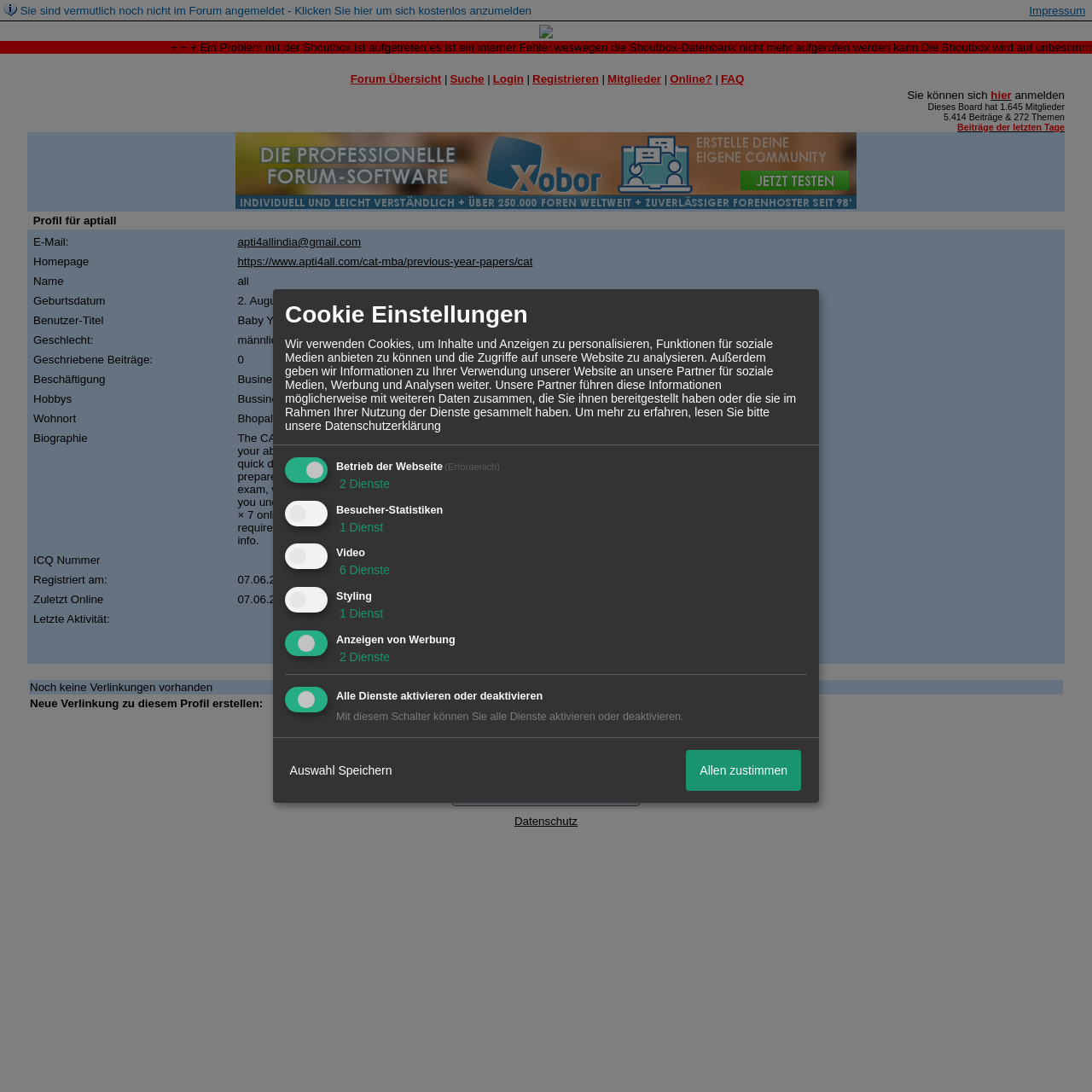Find the bounding box coordinates for the element that must be clicked to complete the instruction: "Create a new forum with Xobor". The coordinates should be four float numbers between 0 and 1, indicated as [left, top, right, bottom].

[0.216, 0.182, 0.784, 0.194]